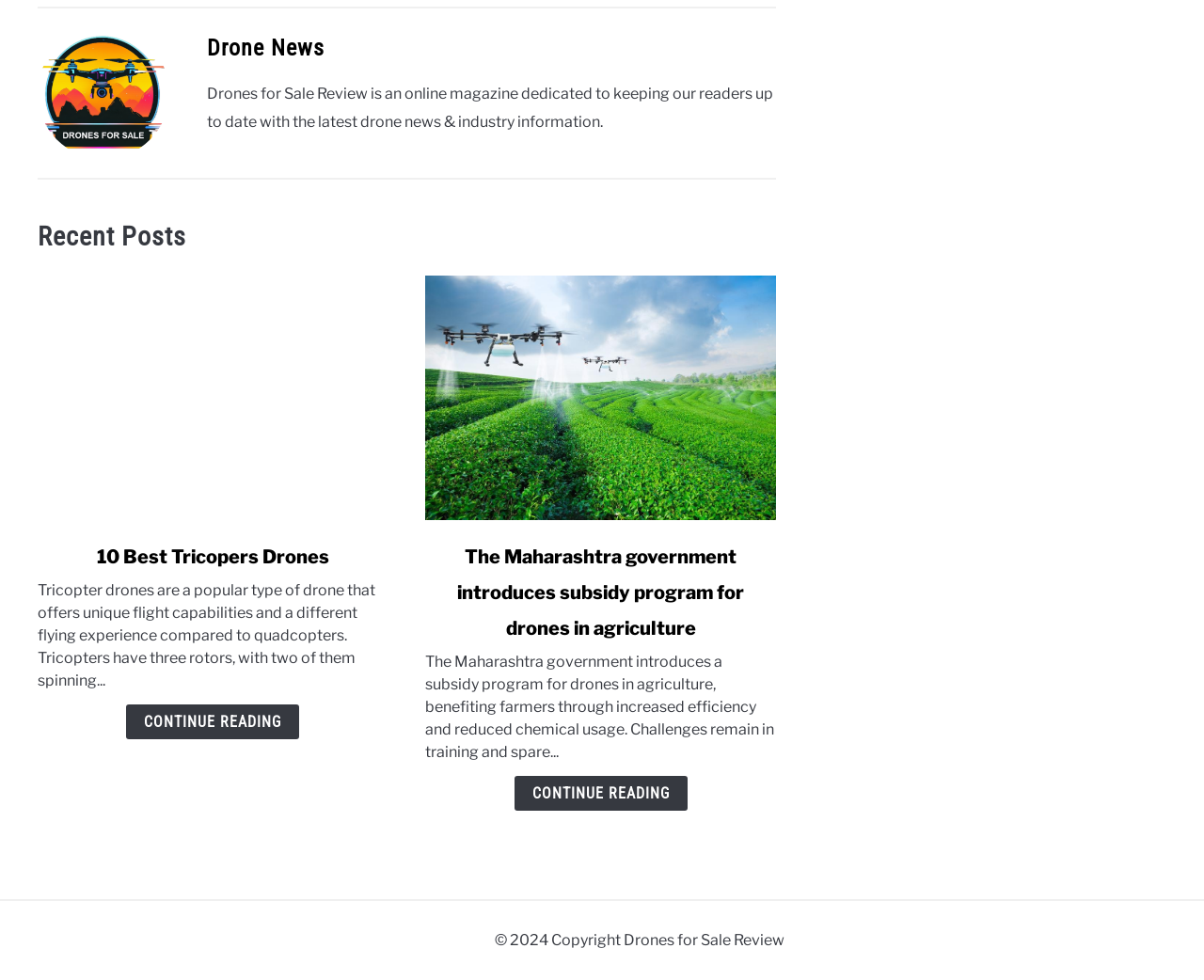How many recent posts are listed?
Answer the question with a single word or phrase by looking at the picture.

2